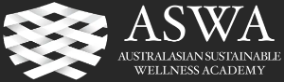Please answer the following question using a single word or phrase: 
What does the woven pattern in the logo symbolize?

Interconnectedness and support